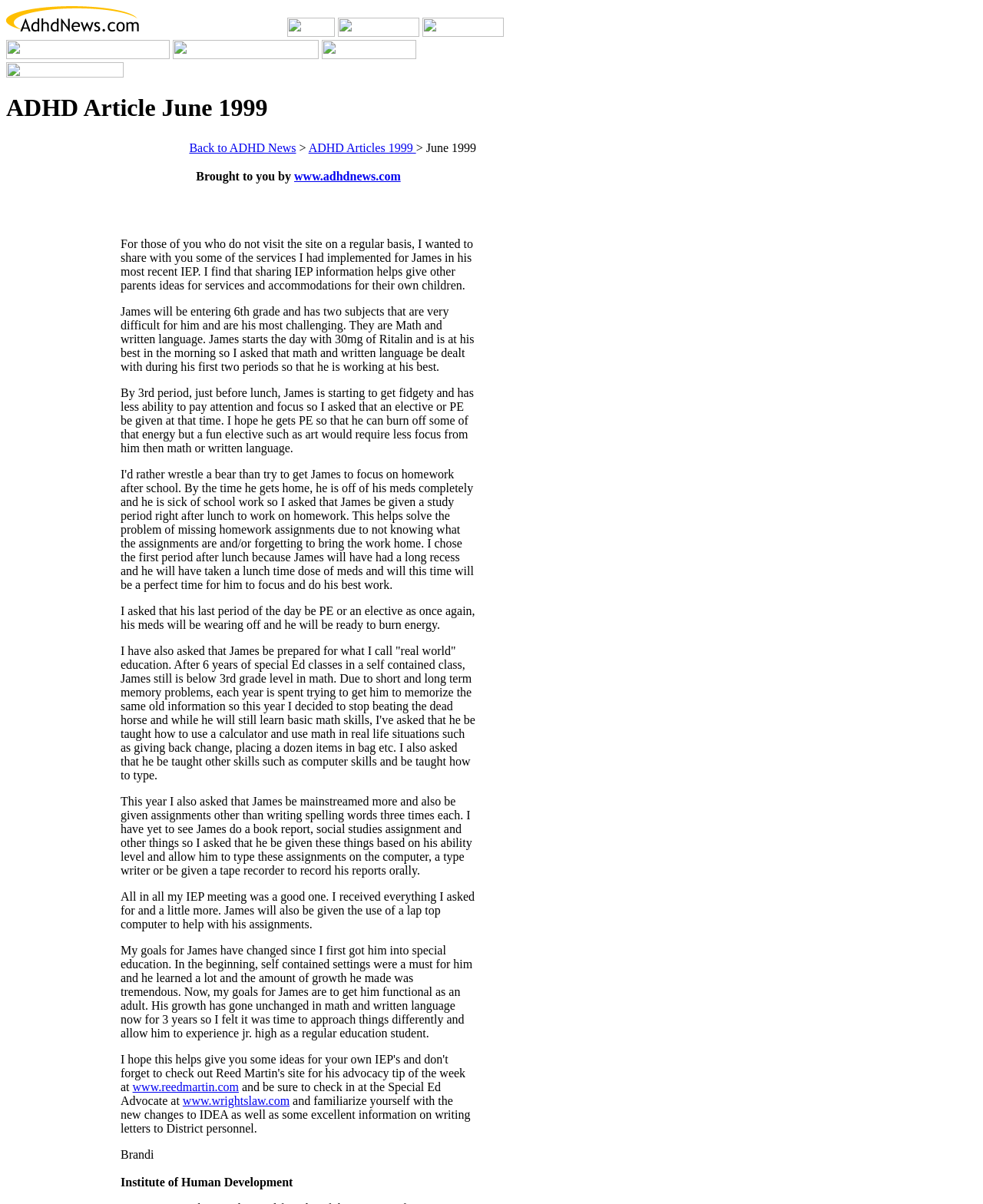Kindly determine the bounding box coordinates for the clickable area to achieve the given instruction: "Click on the link to ADHD News".

[0.292, 0.022, 0.341, 0.033]